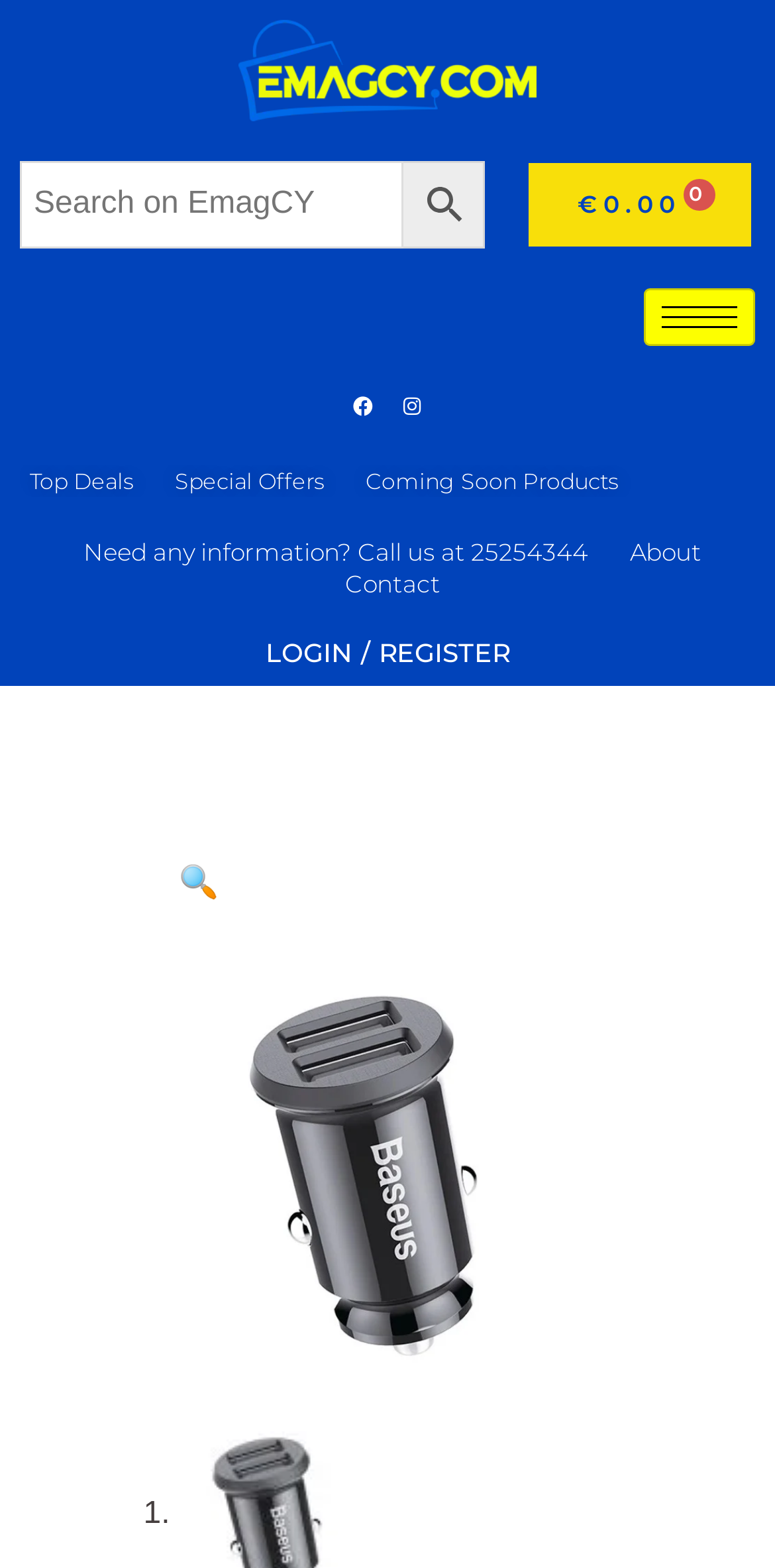Use the details in the image to answer the question thoroughly: 
Is the shopping cart empty?

I found that the shopping cart is empty by examining the link with the text '€0.00 0 CART' which is located near the top of the page, indicating that there are no items in the cart.